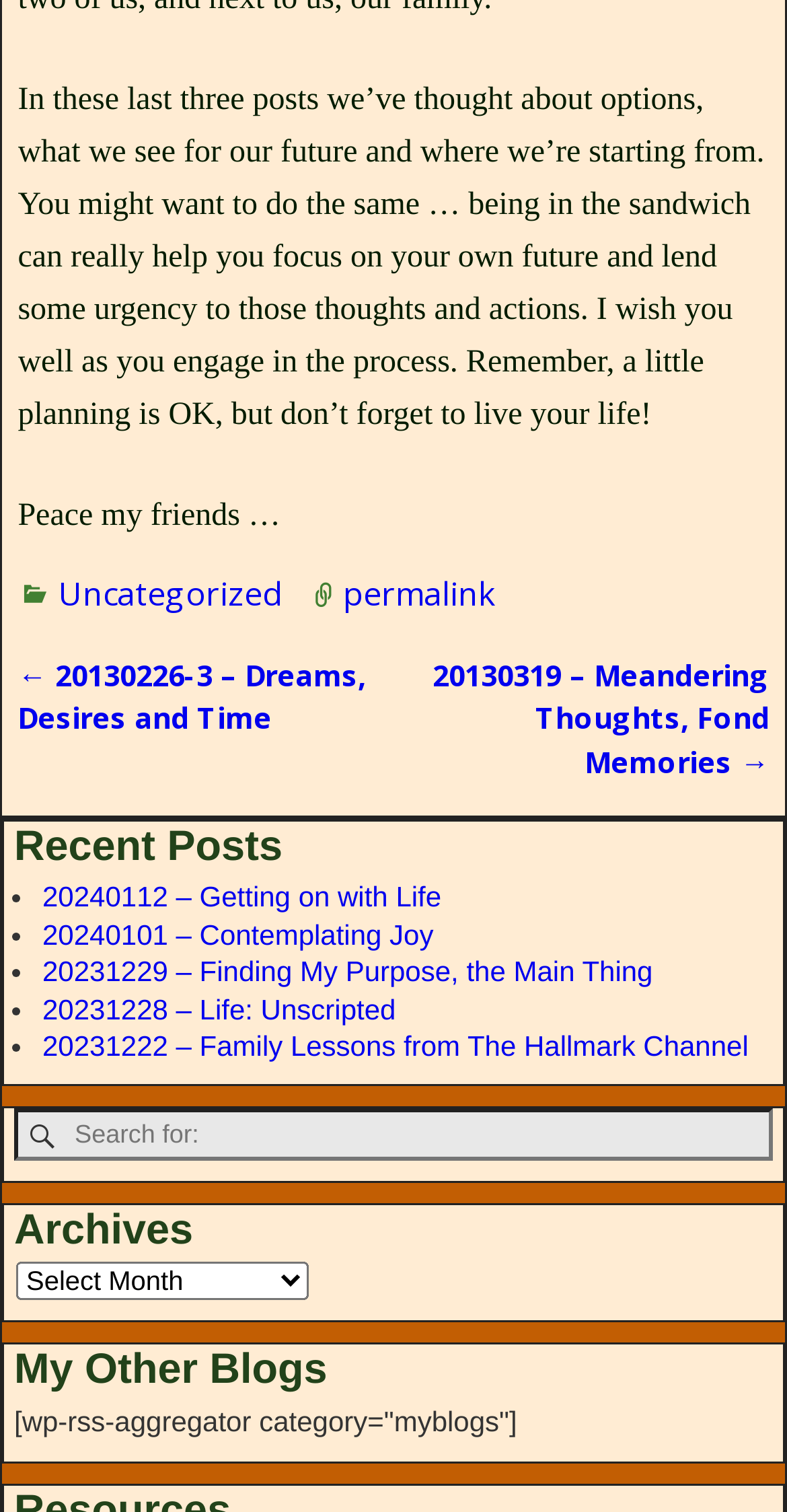What is the purpose of the text at the top?
Refer to the image and answer the question using a single word or phrase.

Reflection on life